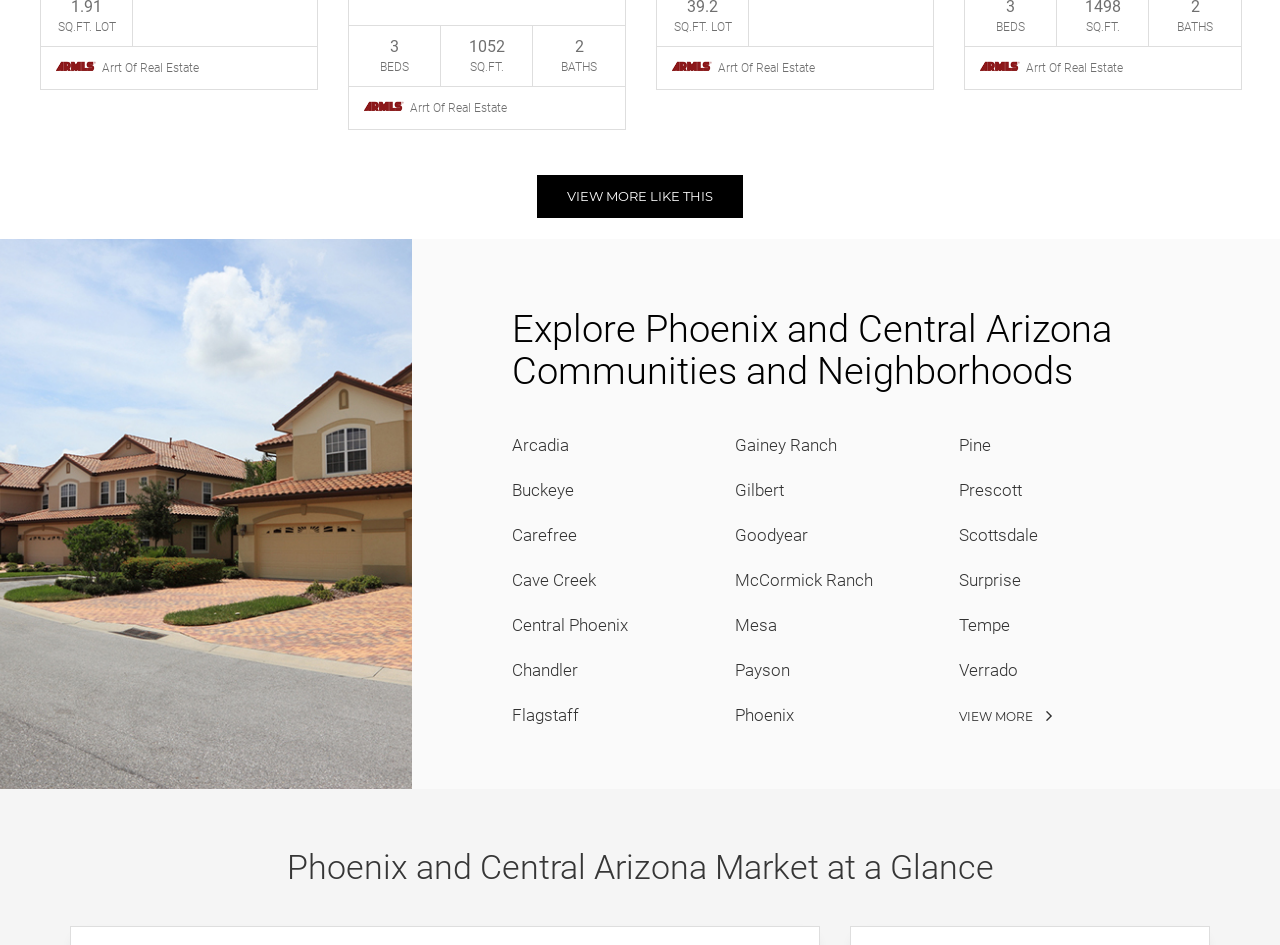Find the bounding box coordinates of the element you need to click on to perform this action: 'Explore Arcadia community'. The coordinates should be represented by four float values between 0 and 1, in the format [left, top, right, bottom].

[0.4, 0.46, 0.444, 0.481]